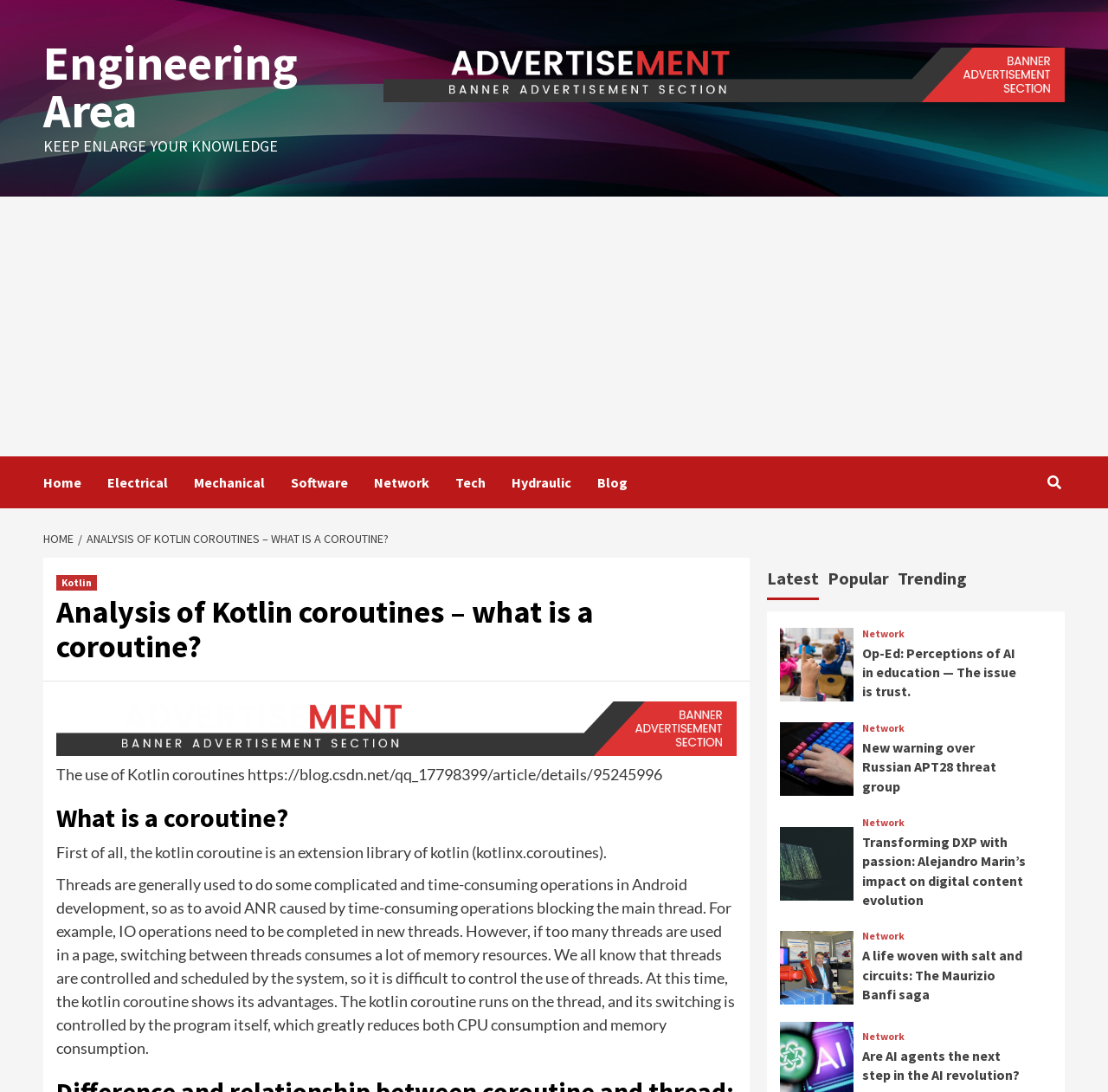Locate the bounding box coordinates of the UI element described by: "Home". Provide the coordinates as four float numbers between 0 and 1, formatted as [left, top, right, bottom].

[0.039, 0.418, 0.097, 0.466]